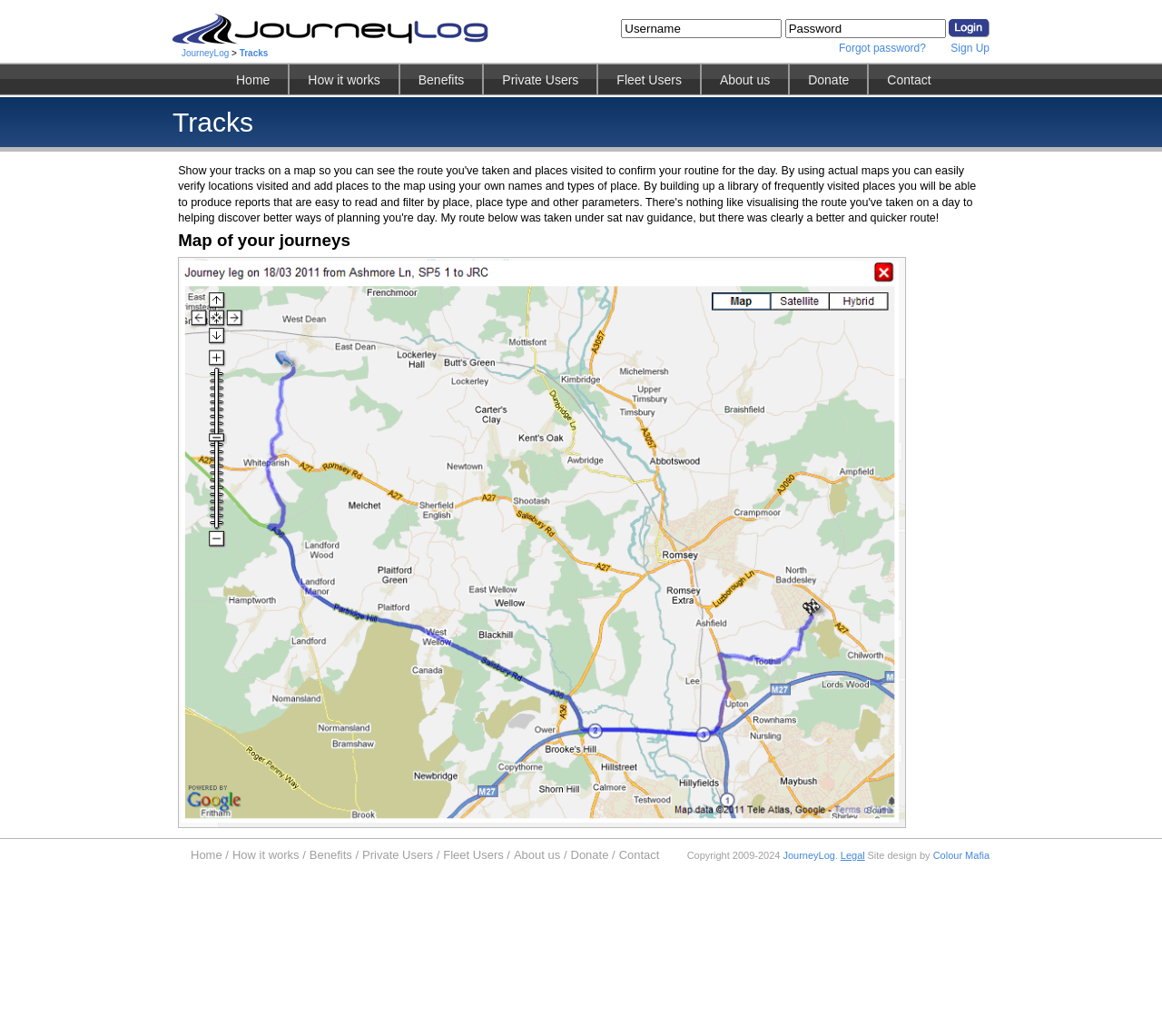What is the username field labeled as?
Using the image, answer in one word or phrase.

Username